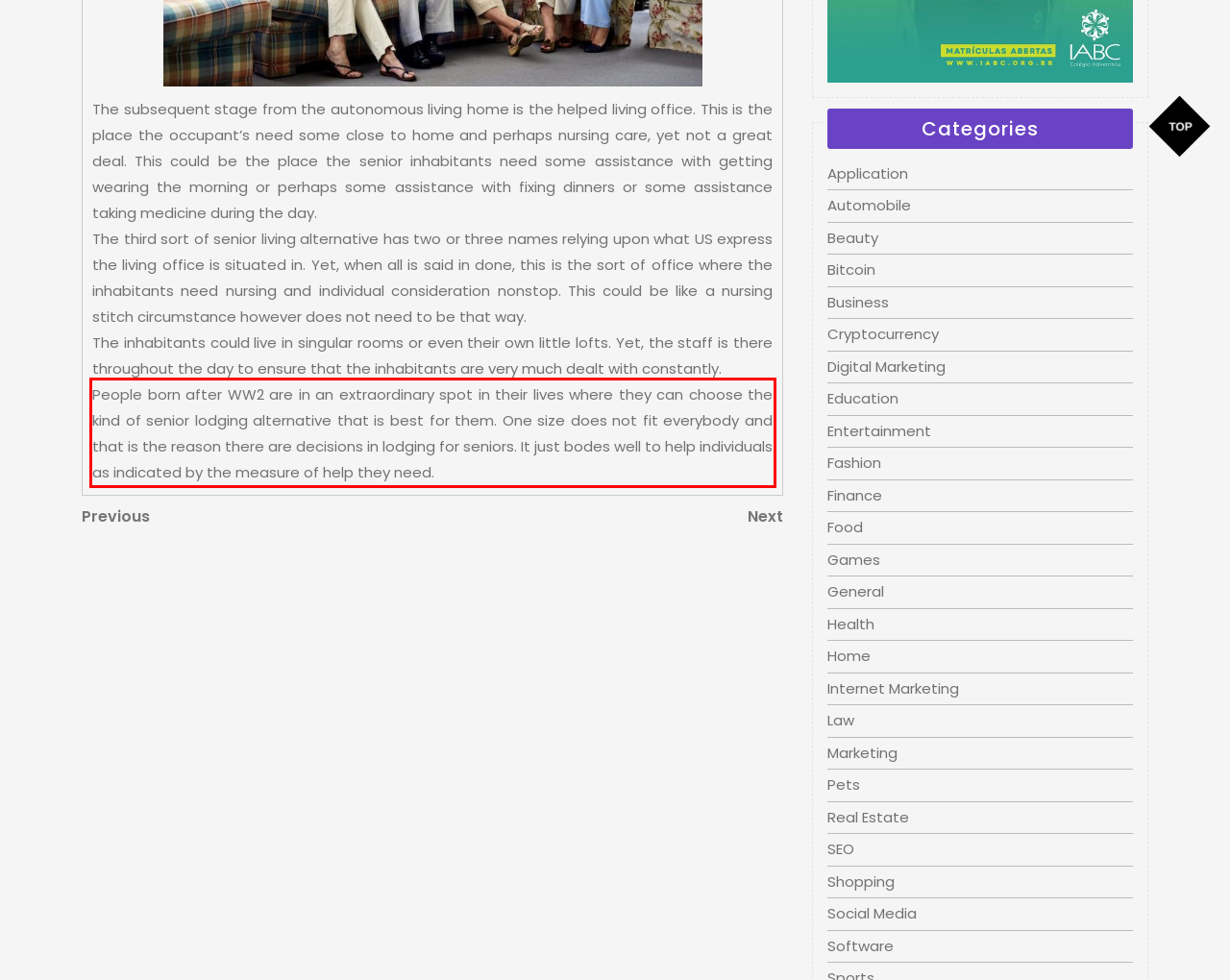Please analyze the provided webpage screenshot and perform OCR to extract the text content from the red rectangle bounding box.

People born after WW2 are in an extraordinary spot in their lives where they can choose the kind of senior lodging alternative that is best for them. One size does not fit everybody and that is the reason there are decisions in lodging for seniors. It just bodes well to help individuals as indicated by the measure of help they need.